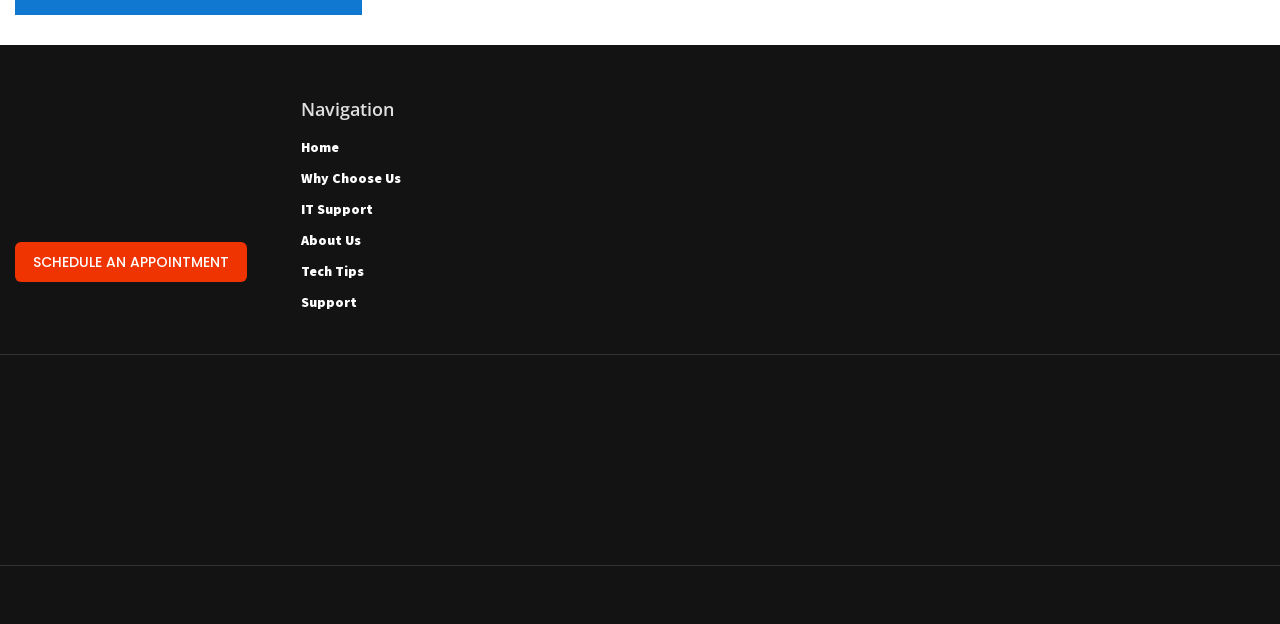Please specify the bounding box coordinates of the region to click in order to perform the following instruction: "View the About Us page".

[0.235, 0.37, 0.282, 0.399]